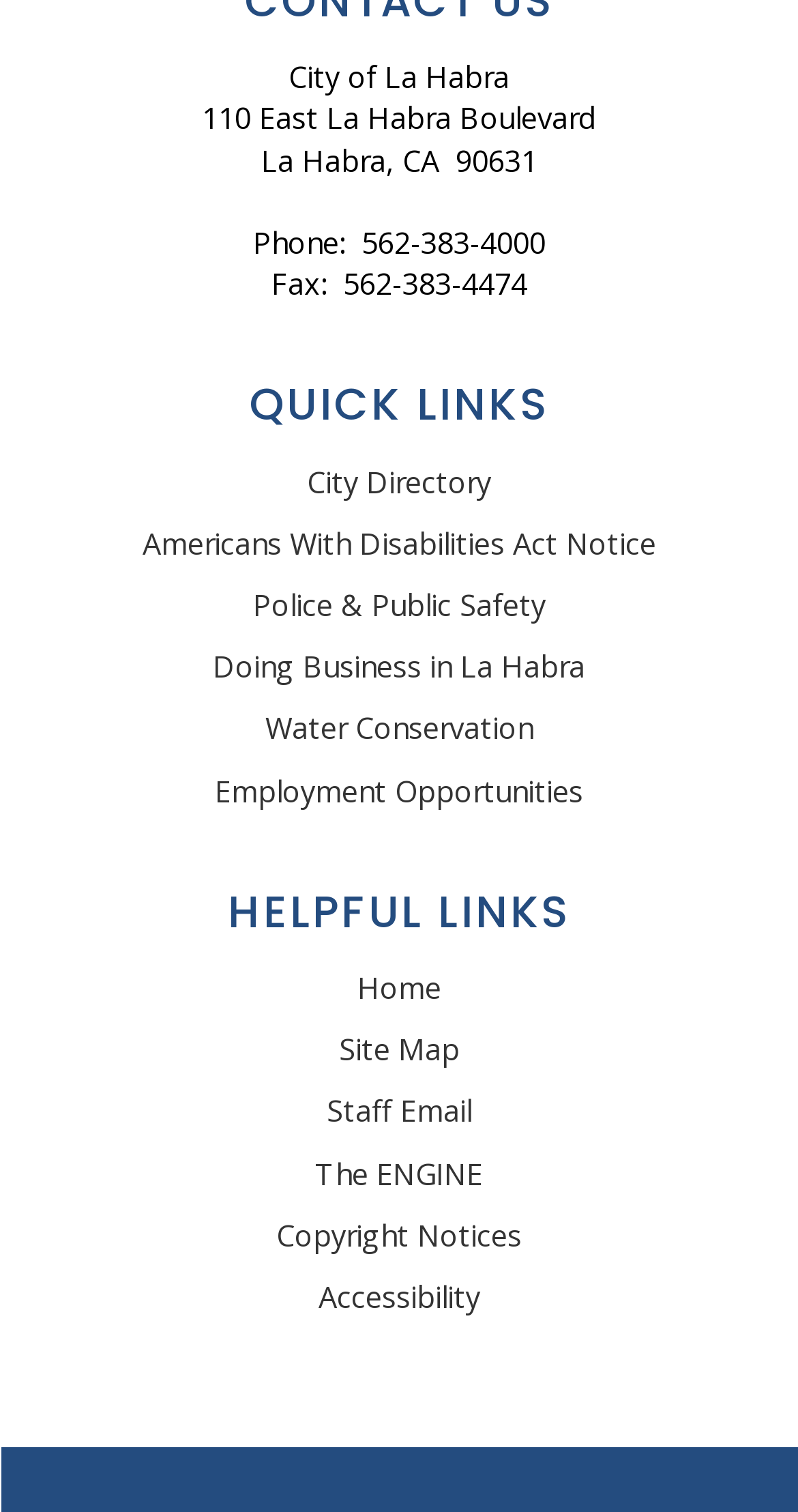Determine the bounding box coordinates of the clickable area required to perform the following instruction: "Click About us". The coordinates should be represented as four float numbers between 0 and 1: [left, top, right, bottom].

None